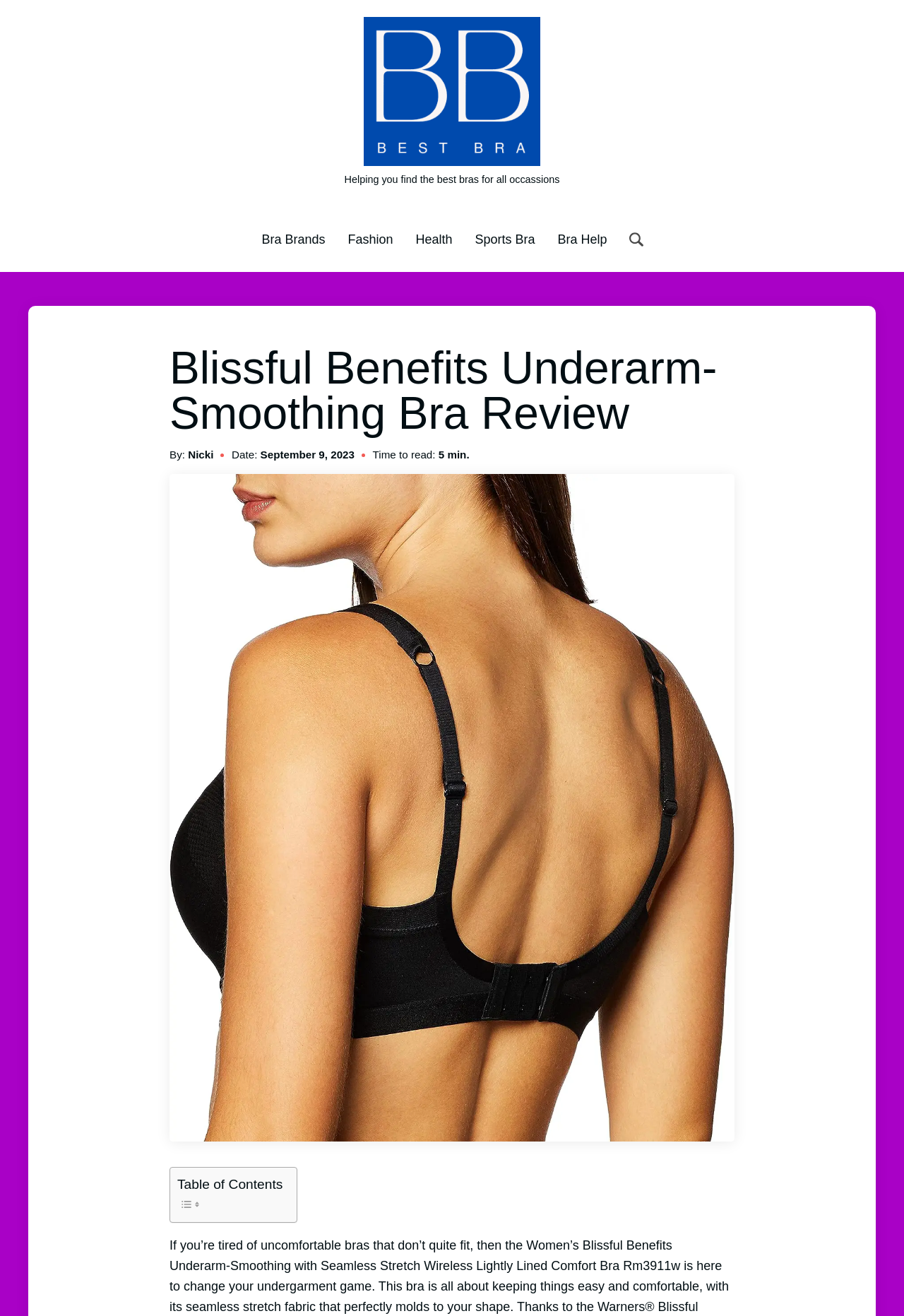What is the name of the bra being reviewed?
Please answer the question with a single word or phrase, referencing the image.

Blissful Benefits Underarm-Smoothing Bra